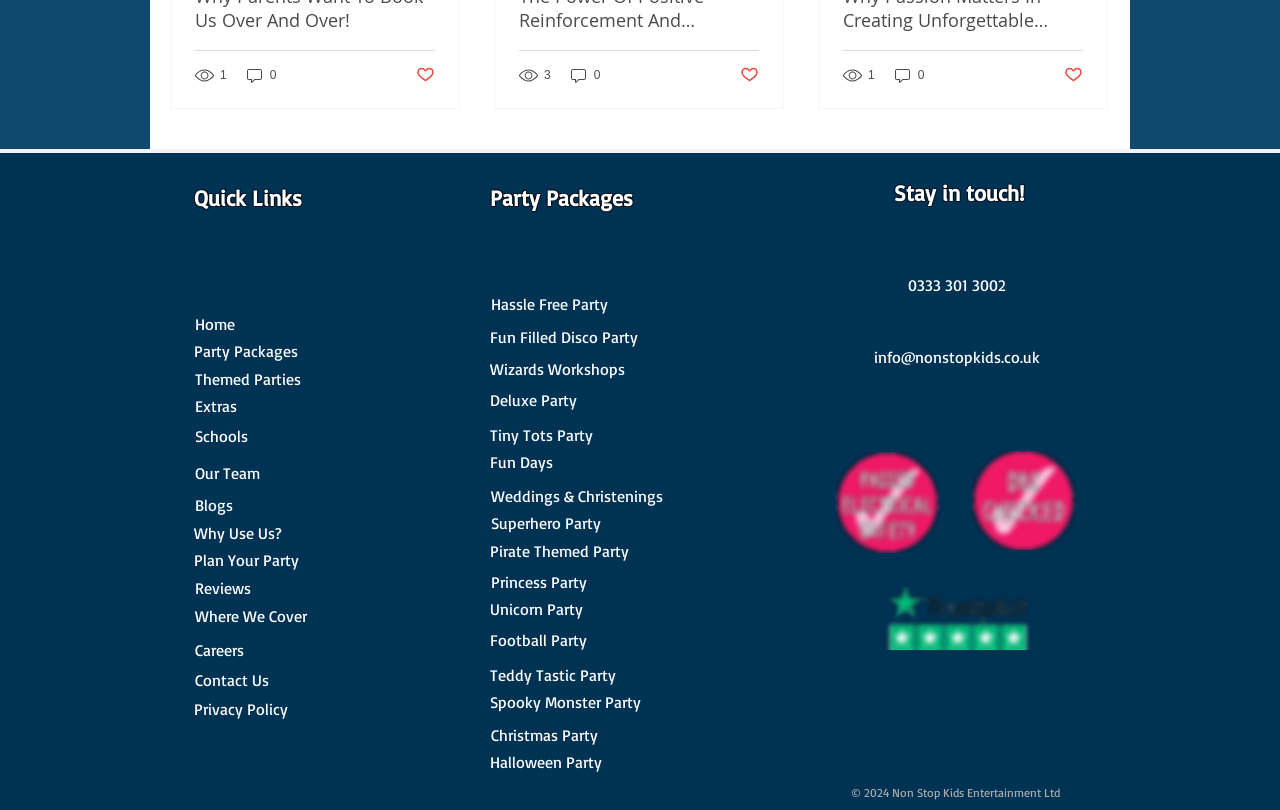Using the format (top-left x, top-left y, bottom-right x, bottom-right y), and given the element description, identify the bounding box coordinates within the screenshot: 3

[0.405, 0.081, 0.432, 0.105]